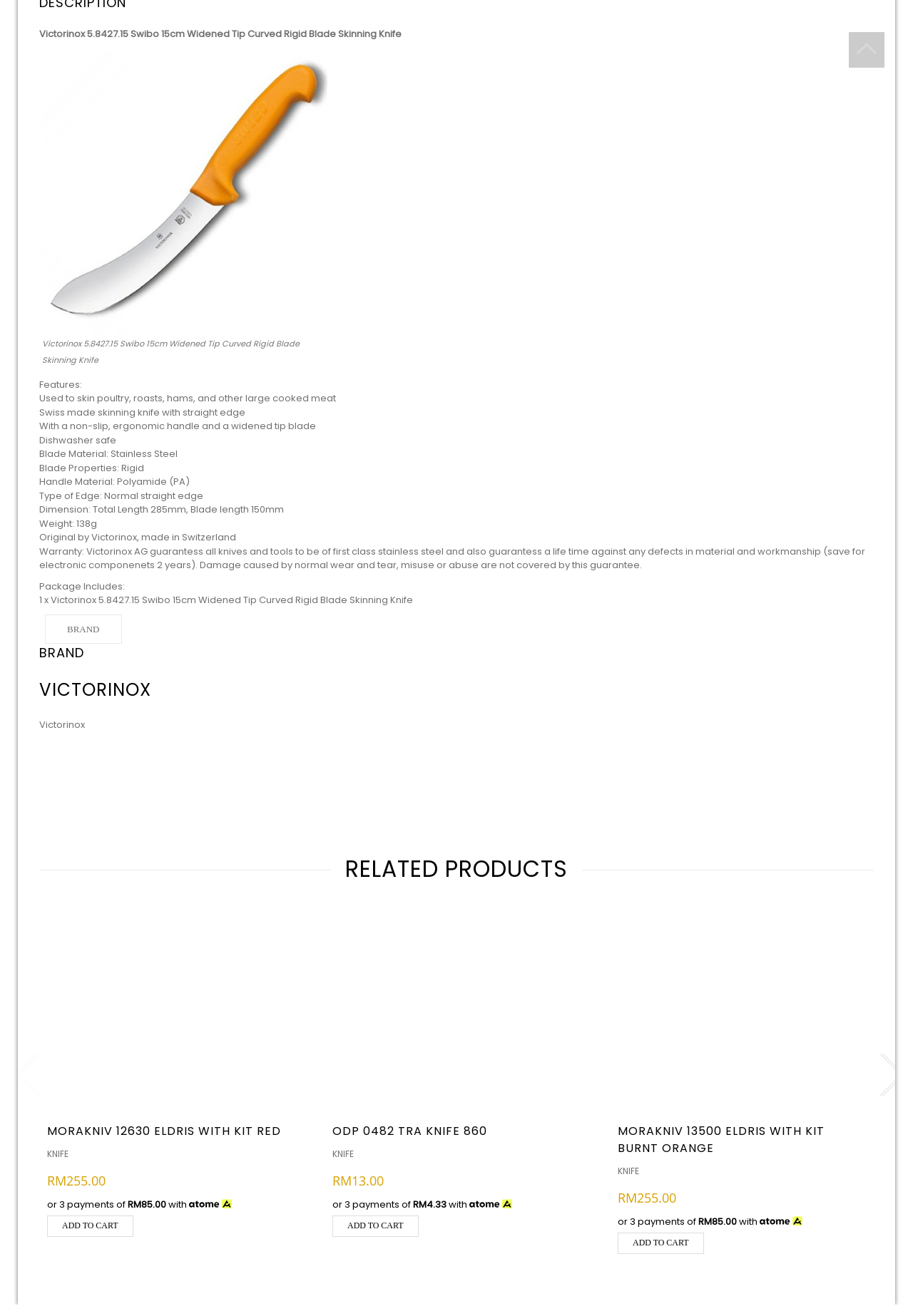What is the brand of the skinning knife?
Examine the image and provide an in-depth answer to the question.

The brand of the skinning knife can be determined by looking at the text 'Victorinox 5.8427.15 Swibo 15cm Widened Tip Curved Rigid Blade Skinning Knife' which is the title of the product. This text is located at the top of the webpage and is a prominent feature of the product description.